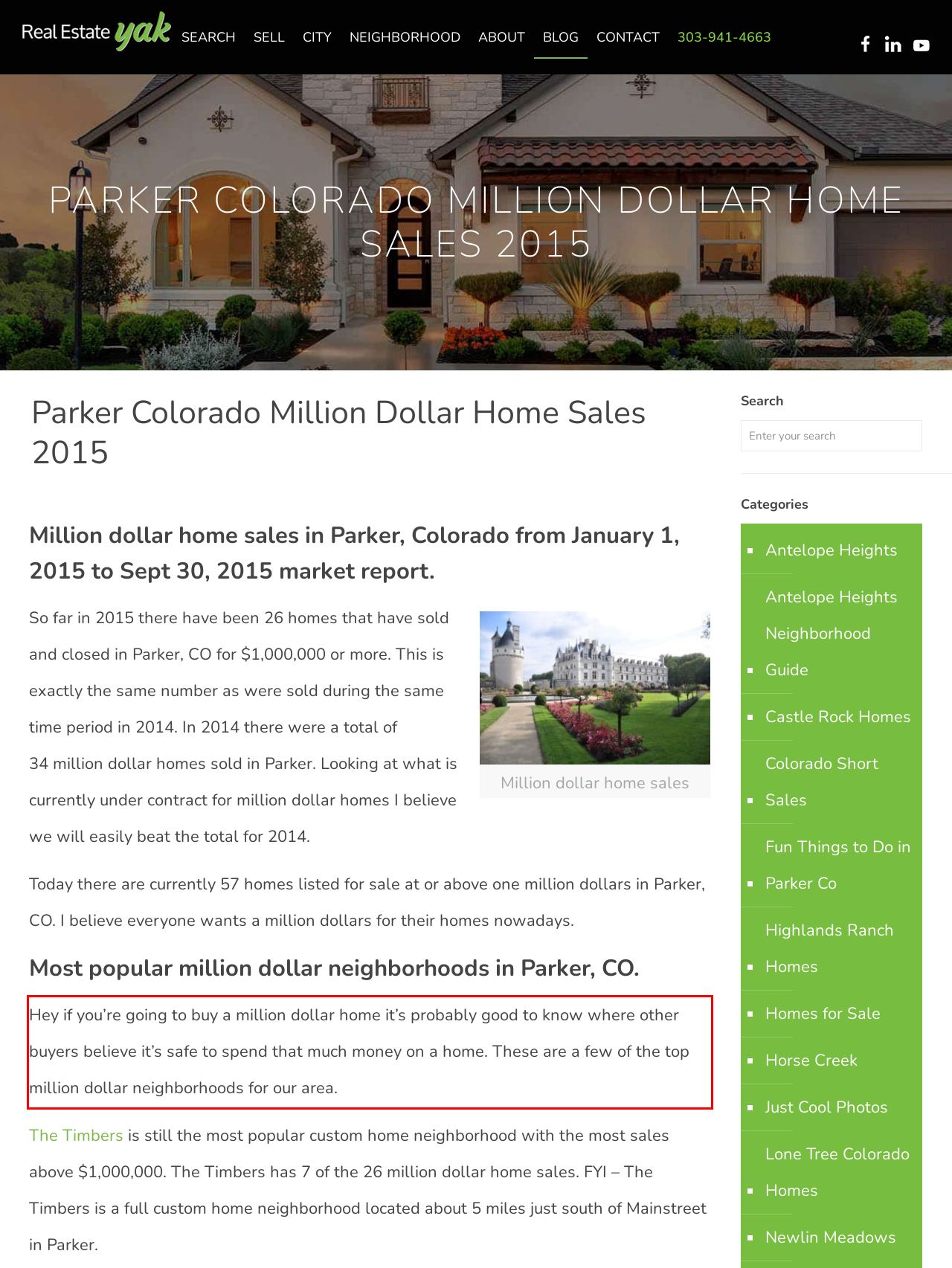Please recognize and transcribe the text located inside the red bounding box in the webpage image.

Hey if you’re going to buy a million dollar home it’s probably good to know where other buyers believe it’s safe to spend that much money on a home. These are a few of the top million dollar neighborhoods for our area.